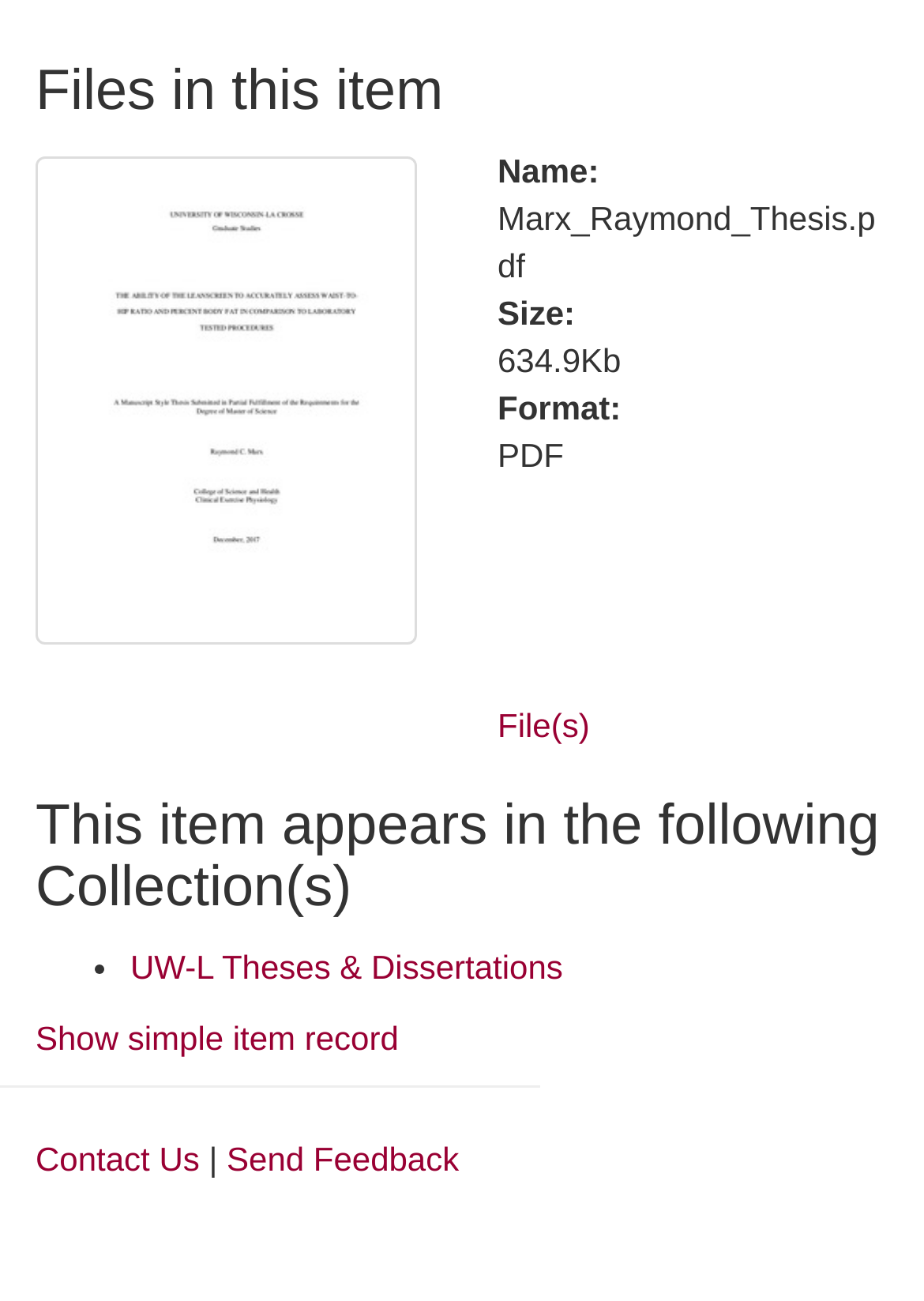What is the purpose of the 'Show simple item record' link?
Please answer the question with as much detail and depth as you can.

The answer can be inferred from the text of the link element 'Show simple item record', which suggests that clicking on it will display a simplified version of the item record.